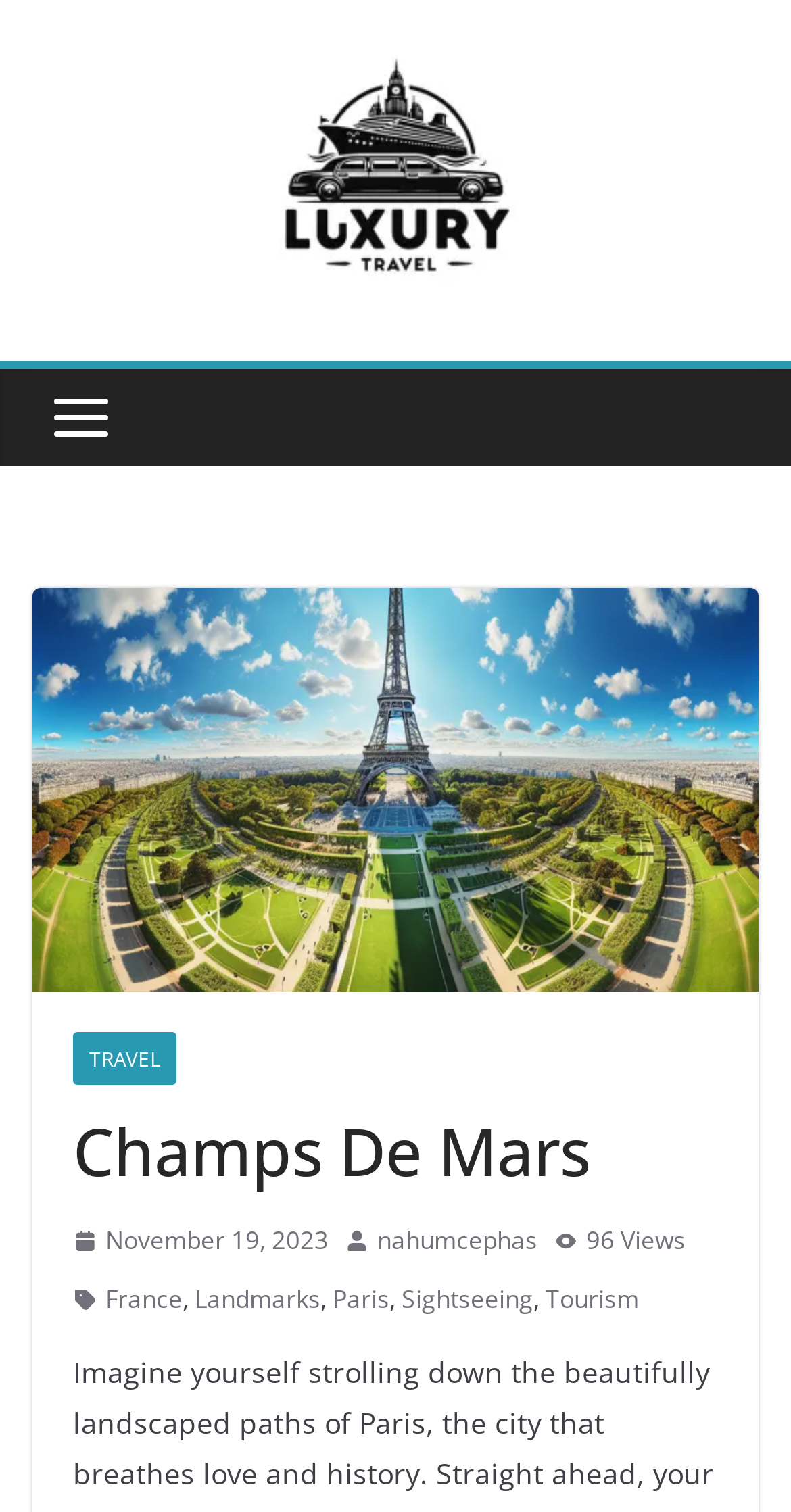Locate the bounding box of the UI element described by: "alt="Luxury Travel"" in the given webpage screenshot.

[0.346, 0.032, 0.654, 0.193]